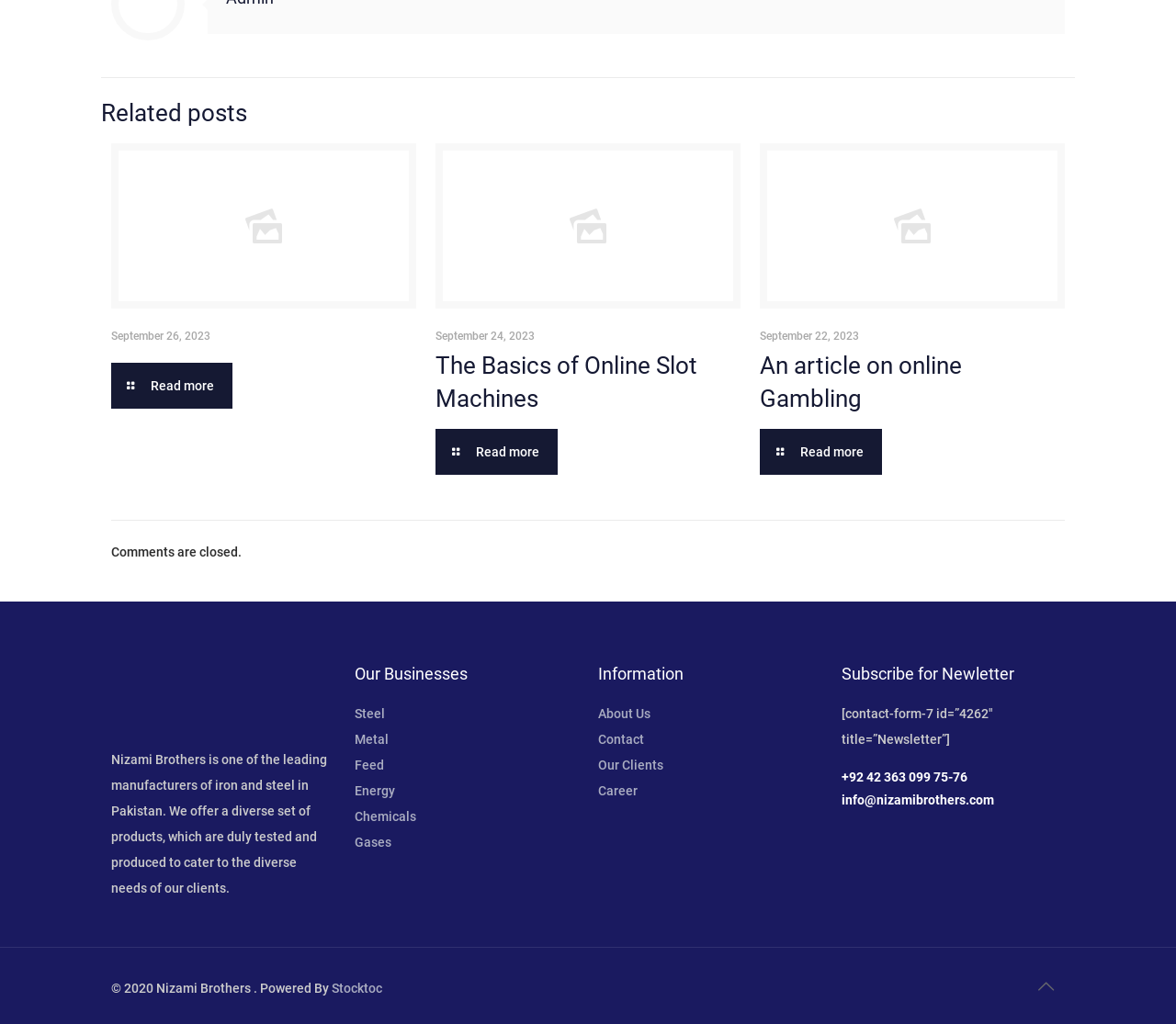Identify the bounding box coordinates of the area that should be clicked in order to complete the given instruction: "Subscribe to the newsletter". The bounding box coordinates should be four float numbers between 0 and 1, i.e., [left, top, right, bottom].

[0.715, 0.69, 0.844, 0.729]